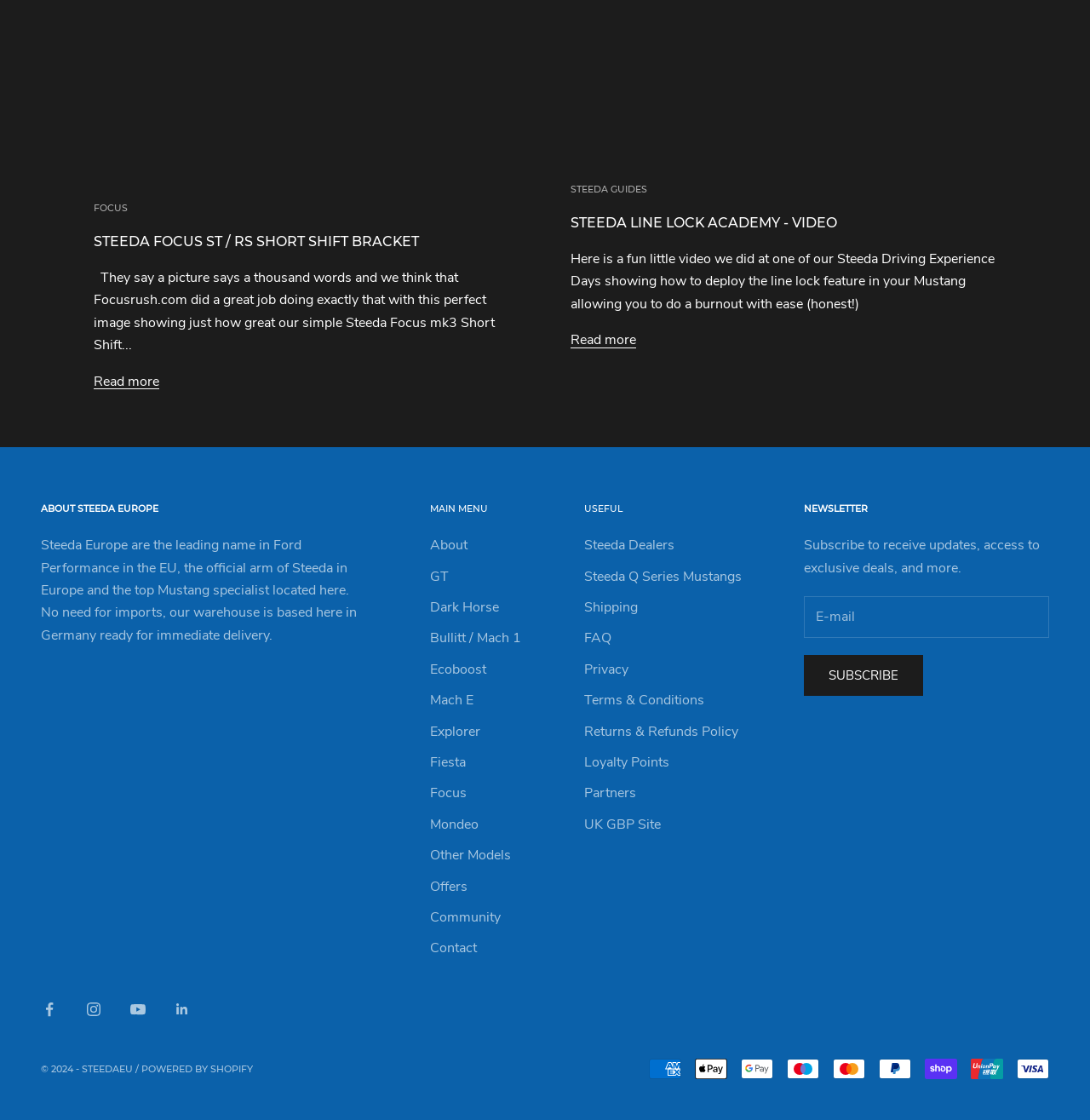Given the description "Terms & Conditions", determine the bounding box of the corresponding UI element.

[0.536, 0.617, 0.646, 0.634]